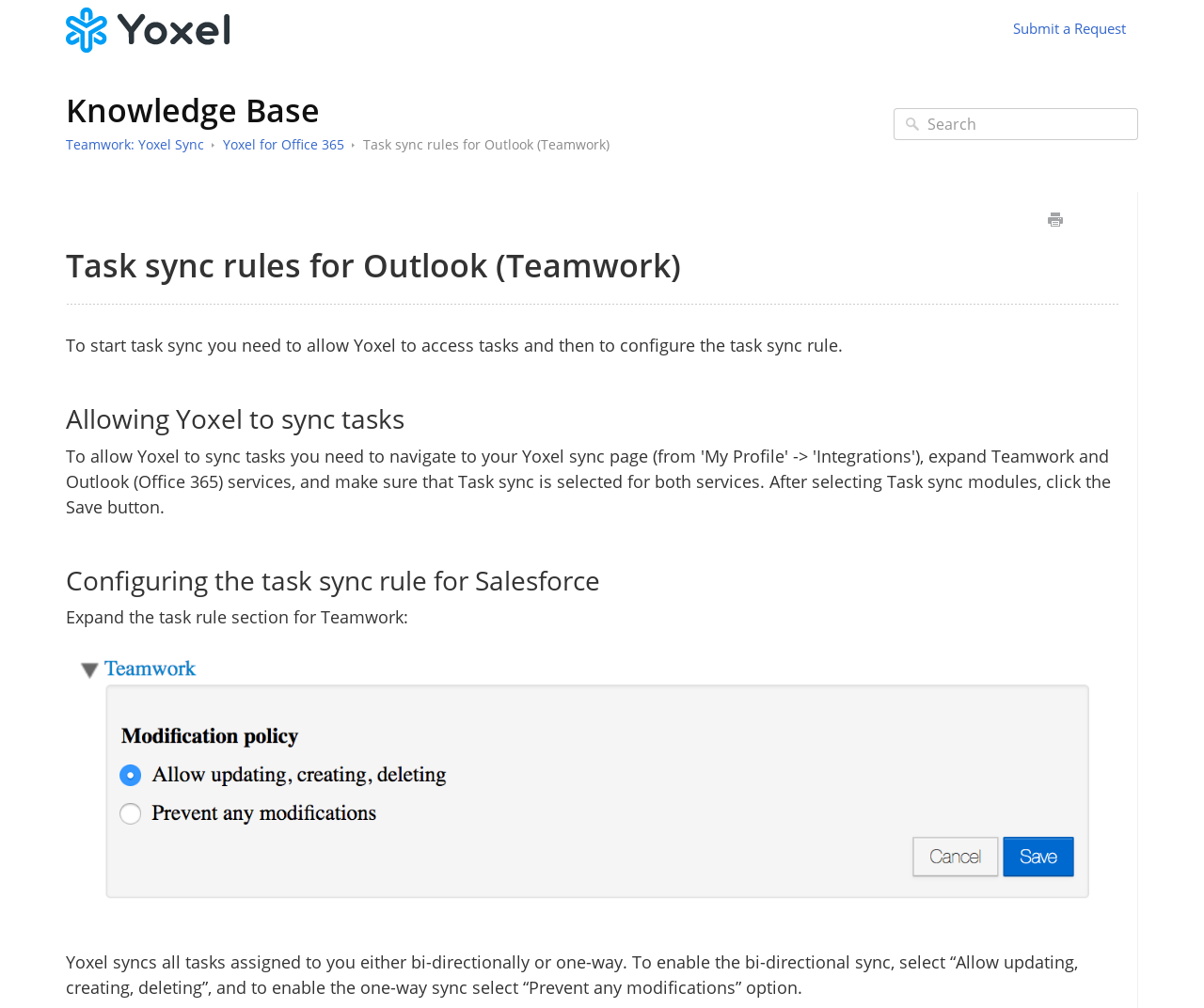Please identify the bounding box coordinates of the element I should click to complete this instruction: 'Submit a request'. The coordinates should be given as four float numbers between 0 and 1, like this: [left, top, right, bottom].

[0.839, 0.015, 0.938, 0.041]